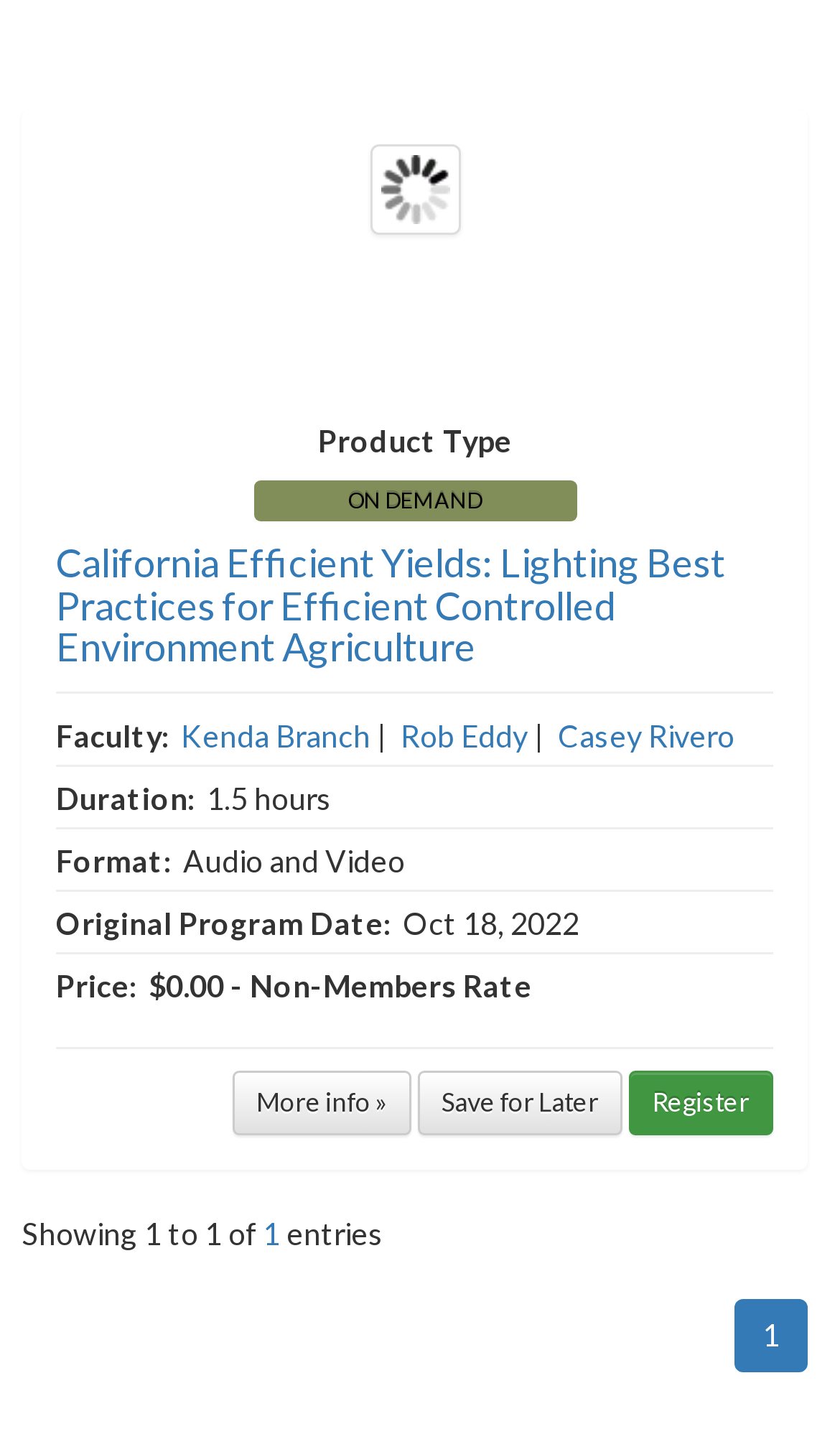What is the duration of this course?
Could you answer the question with a detailed and thorough explanation?

I found a description list with a term 'Duration:' and a static text element with the text '1.5 hours' as the detail, indicating that the duration of this course is 1.5 hours.